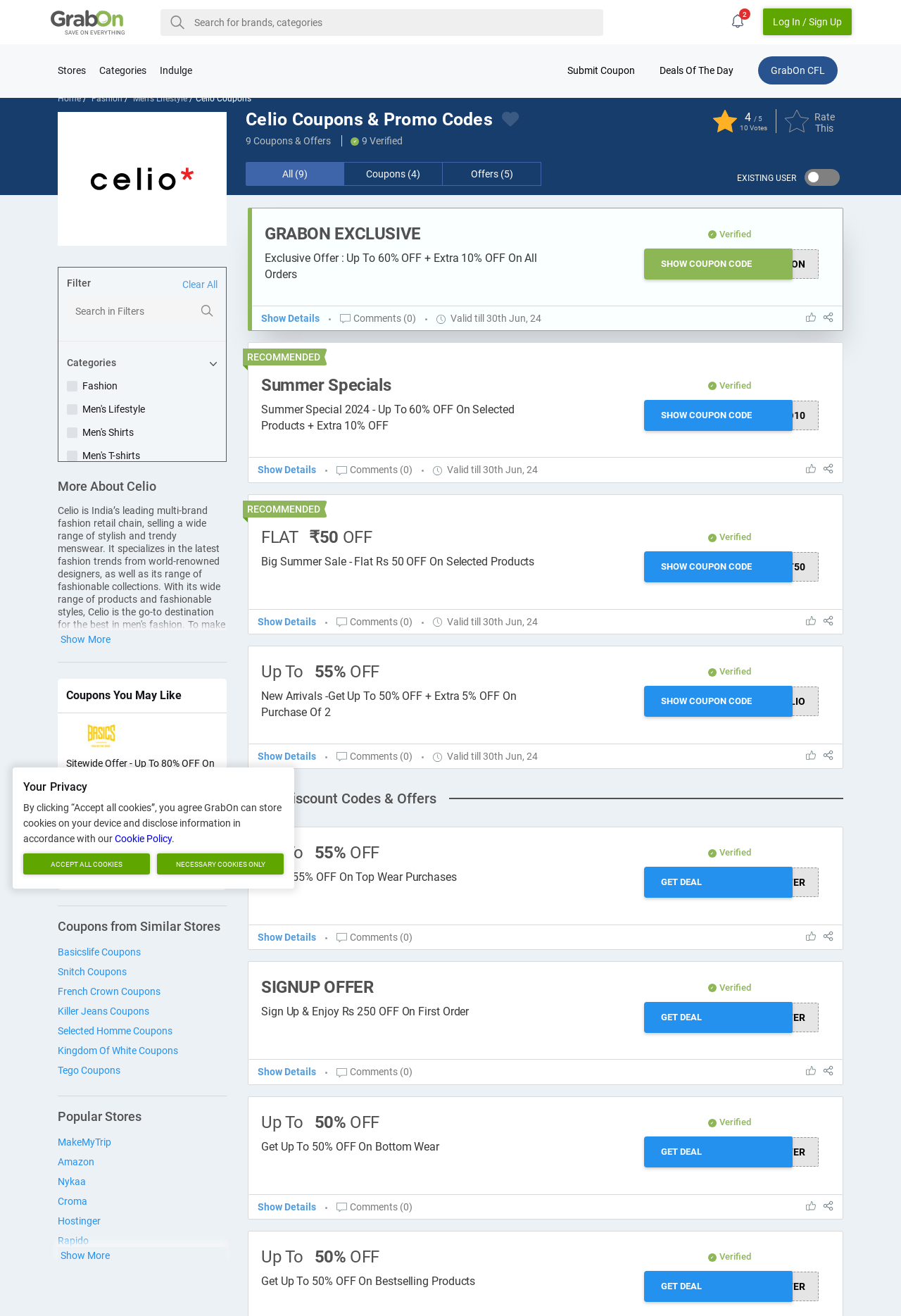How many coupons and offers are available?
Analyze the image and provide a thorough answer to the question.

The webpage mentions '9 Coupons & Offers' in the StaticText element with ID 488.